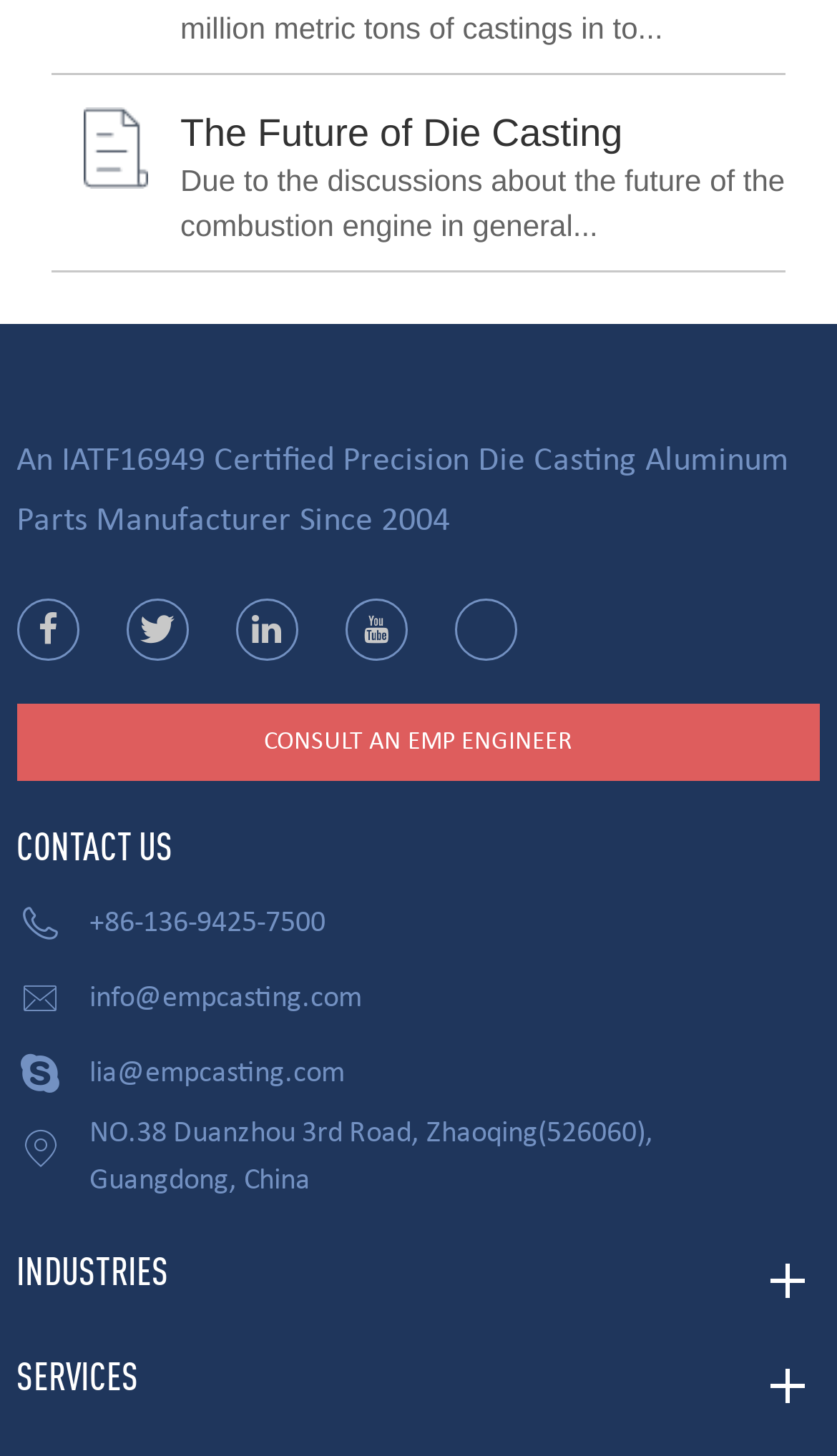Determine the bounding box coordinates of the element that should be clicked to execute the following command: "Contact us".

[0.02, 0.566, 0.98, 0.597]